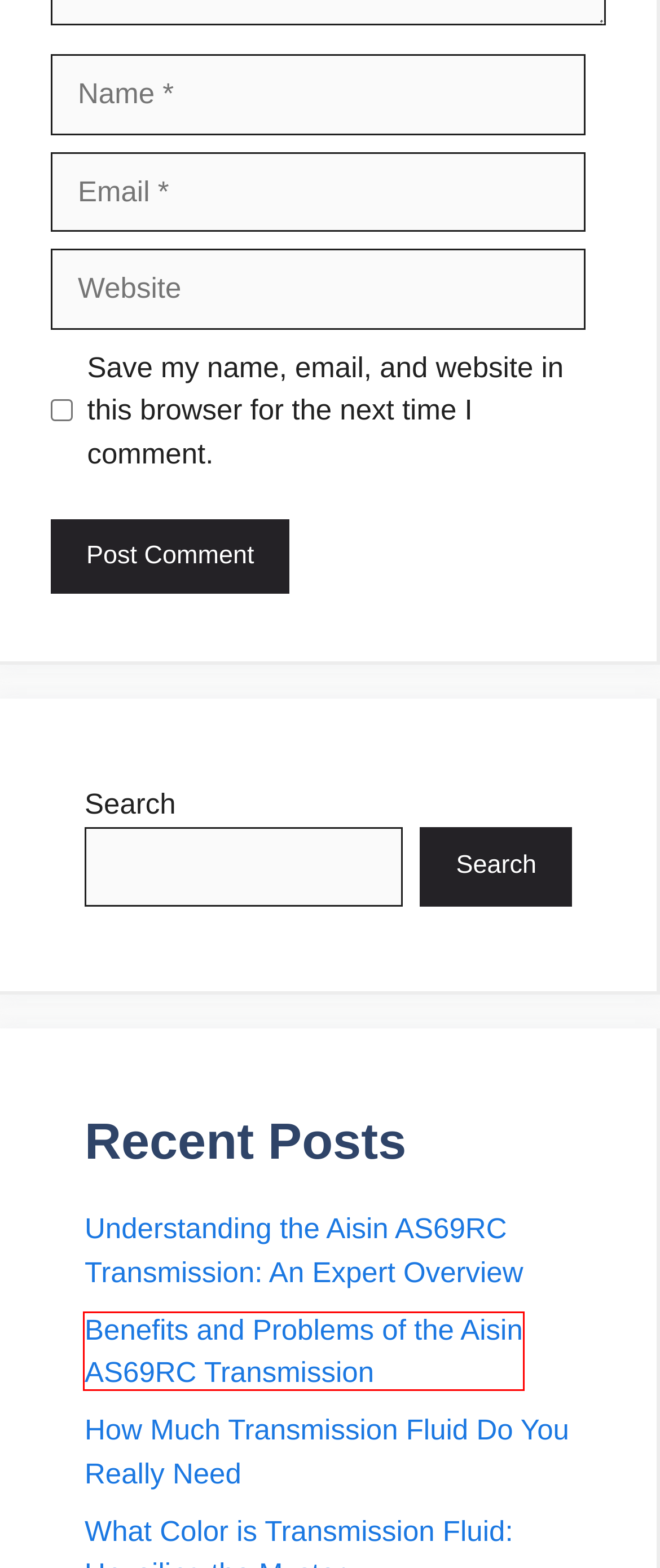Examine the screenshot of the webpage, noting the red bounding box around a UI element. Pick the webpage description that best matches the new page after the element in the red bounding box is clicked. Here are the candidates:
A. BMW - safecarexpress
B. What Color is Transmission Fluid: Unveiling the Mystery
C. Understanding the Aisin AS69RC Transmission
D. Automobiles - safecarexpress
E. How Much Transmission Fluid - Do You Really Need
F. Blog - safecarexpress
G. 5 Things to Know About Oil Changes for Your Car - Consumer Reports
H. Benefits and Problems of the Aisin AS69RC Transmission

H